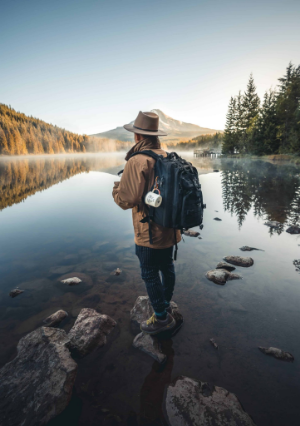Please use the details from the image to answer the following question comprehensively:
What is the hiker carrying on their back?

The caption describes the individual as carrying a sturdy backpack, suggesting that they are prepared for a day of adventure and exploration in the great outdoors.